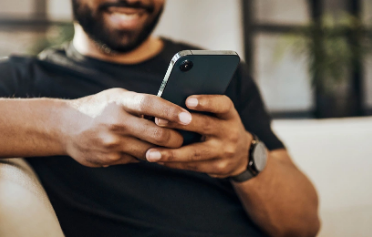What is the man doing with his smartphone?
Observe the image and answer the question with a one-word or short phrase response.

Scrolling or texting